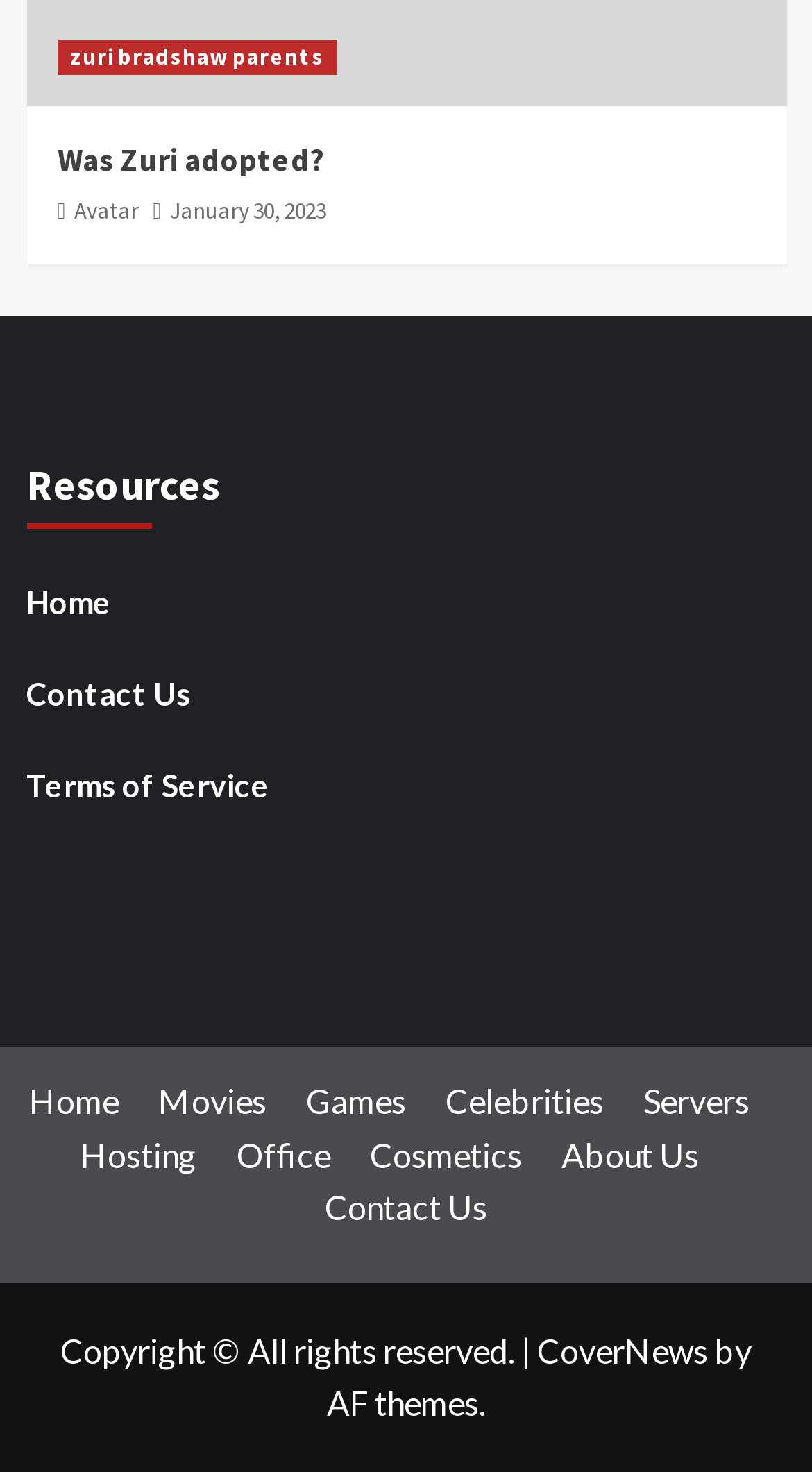Highlight the bounding box coordinates of the region I should click on to meet the following instruction: "Read 'Terms of Service'".

[0.032, 0.516, 0.968, 0.571]